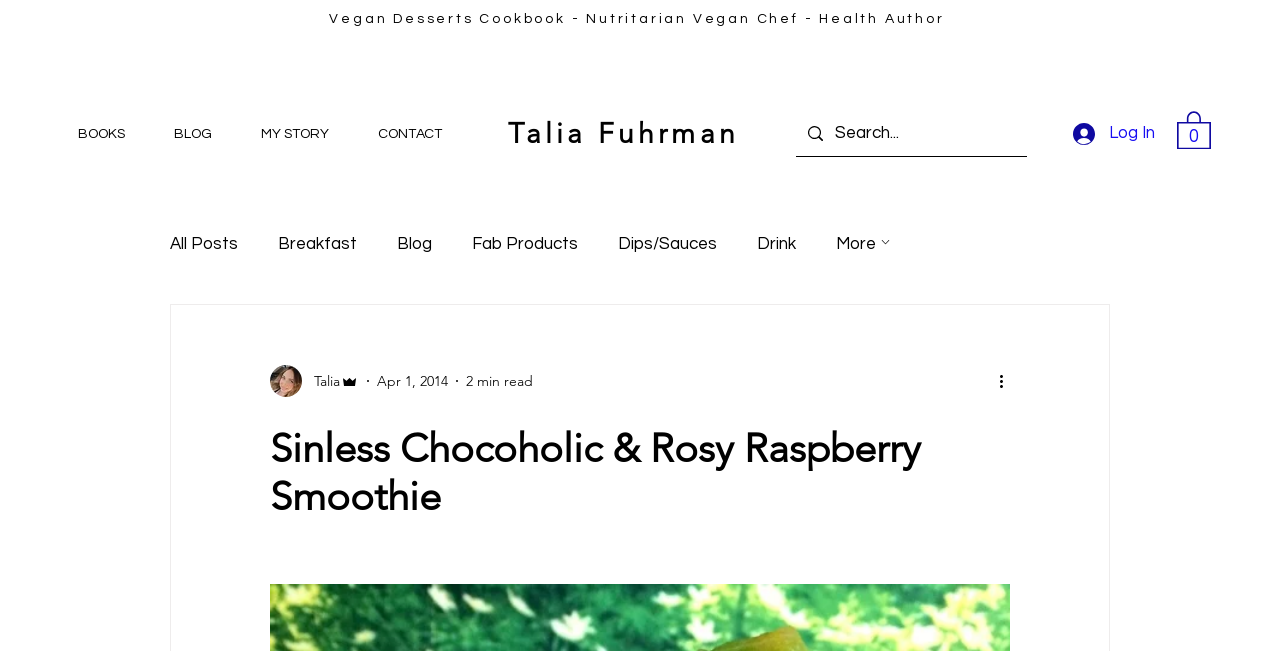Please find and report the bounding box coordinates of the element to click in order to perform the following action: "Read the 'Sinless Chocoholic & Rosy Raspberry Smoothie' blog post". The coordinates should be expressed as four float numbers between 0 and 1, in the format [left, top, right, bottom].

[0.211, 0.652, 0.789, 0.8]